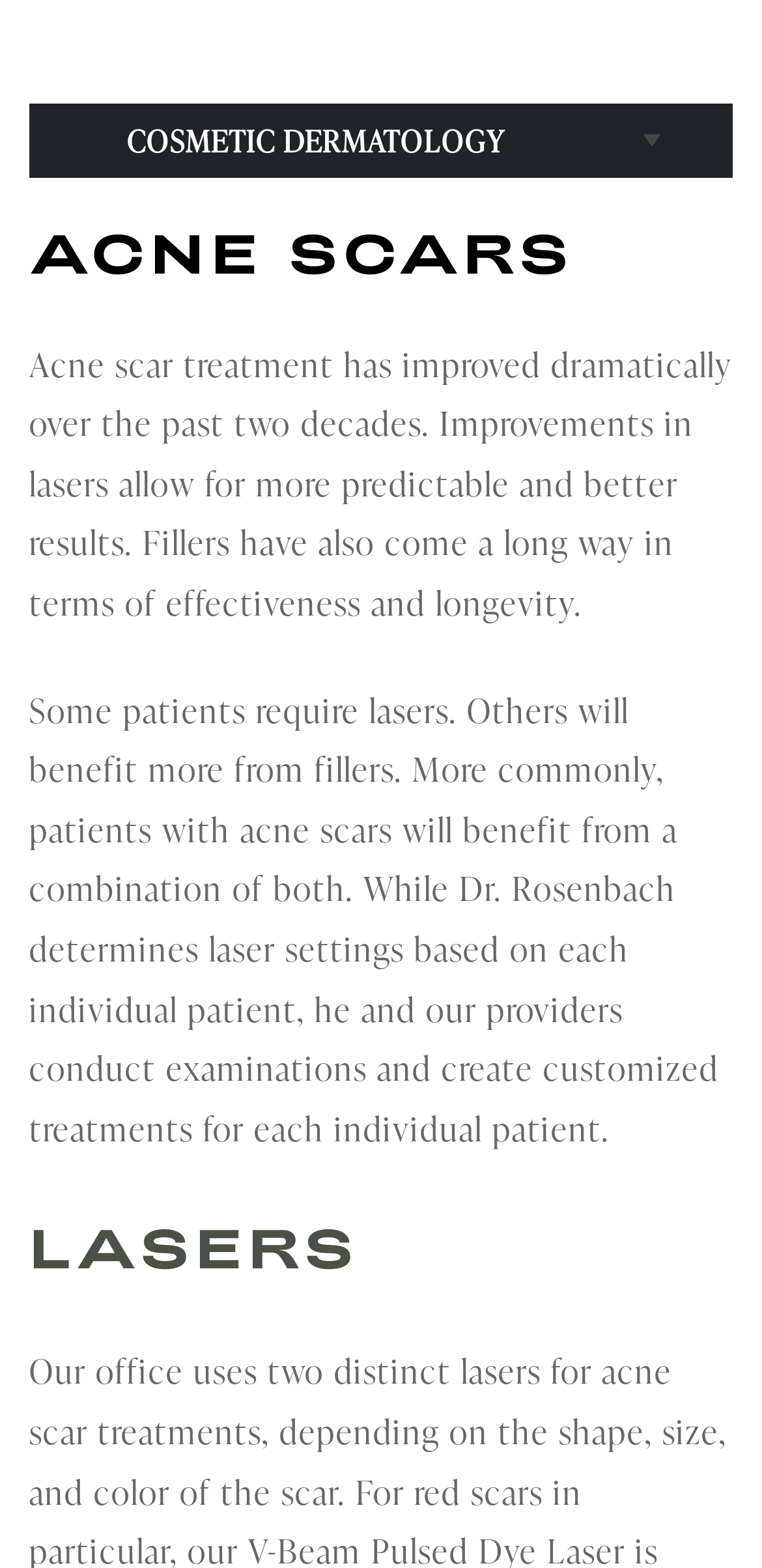Identify the bounding box for the UI element described as: "Overview". Ensure the coordinates are four float numbers between 0 and 1, formatted as [left, top, right, bottom].

[0.038, 0.134, 0.962, 0.186]